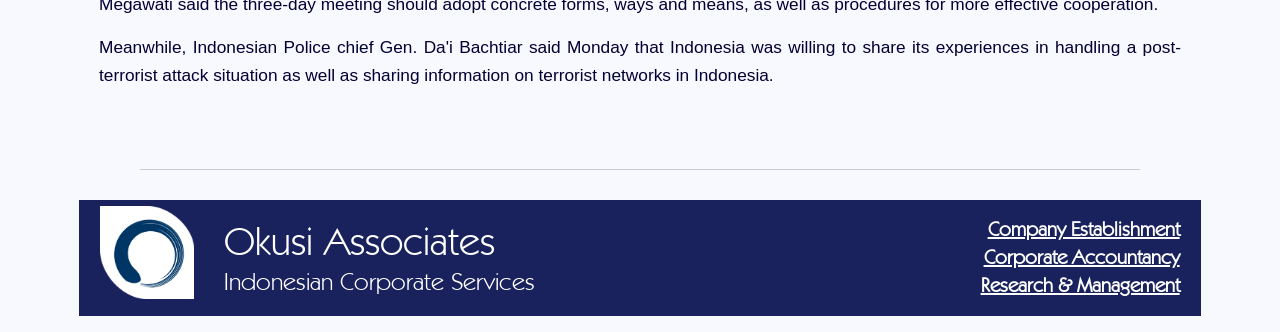Is the company an accounting firm?
Can you provide a detailed and comprehensive answer to the question?

The company offers a 'Corporate Accountancy' service, which suggests that they may provide accounting services to corporations. However, it is not clear if they are a dedicated accounting firm or if this is just one of the services they offer.